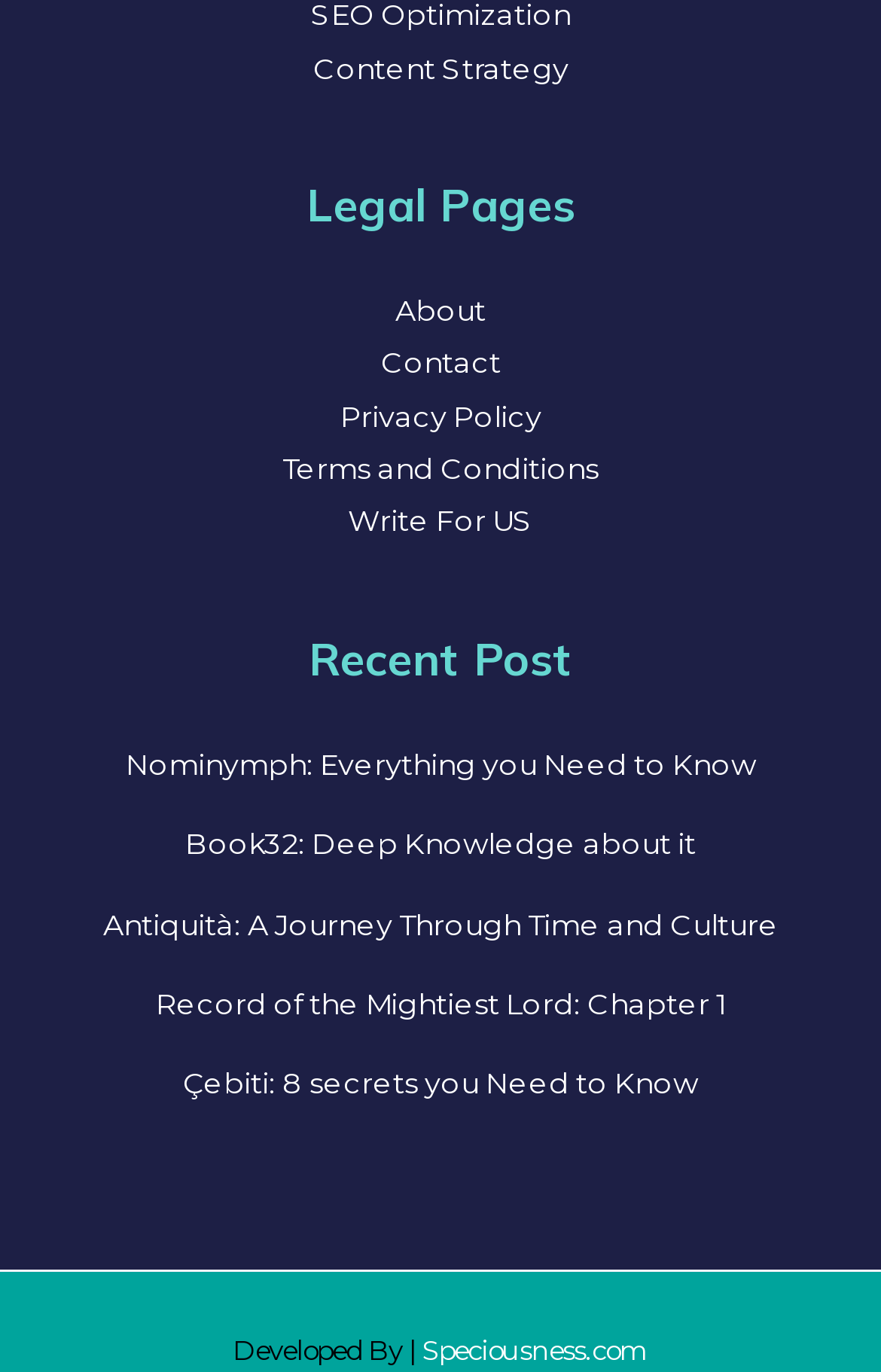Find the bounding box coordinates for the UI element whose description is: "Contact". The coordinates should be four float numbers between 0 and 1, in the format [left, top, right, bottom].

[0.432, 0.253, 0.568, 0.277]